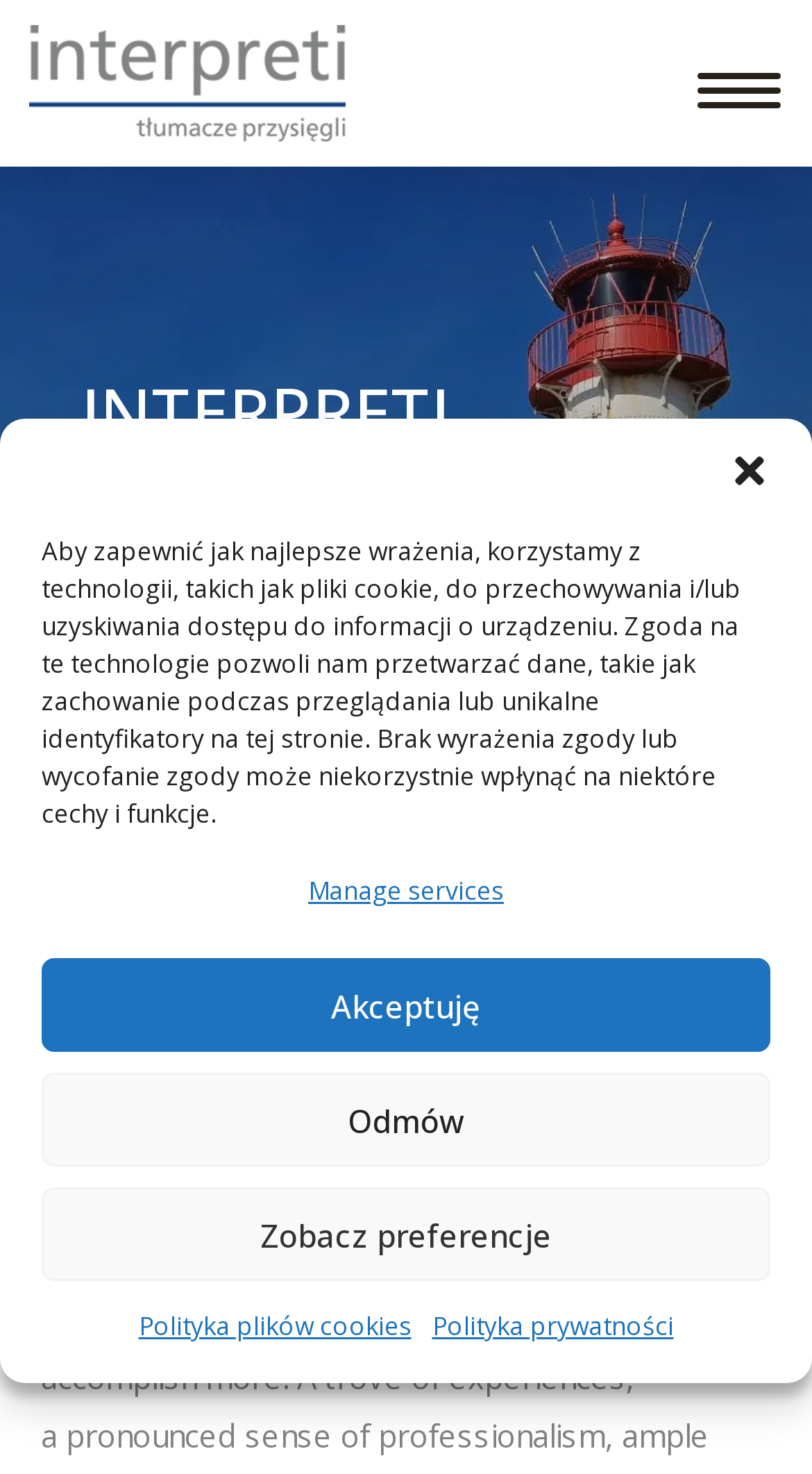Answer in one word or a short phrase: 
How many links are in the top section of the webpage?

2